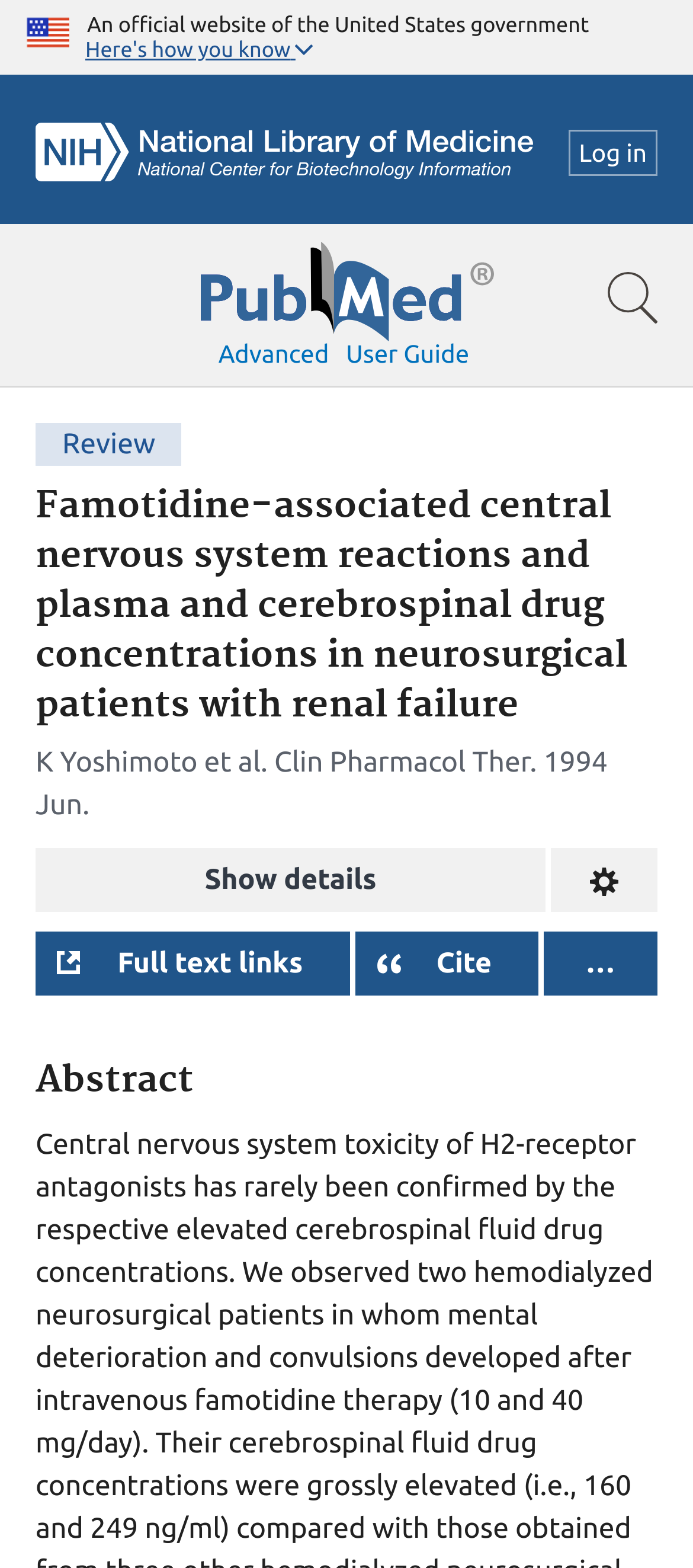Locate the bounding box coordinates of the segment that needs to be clicked to meet this instruction: "View full article details".

[0.051, 0.541, 0.787, 0.582]